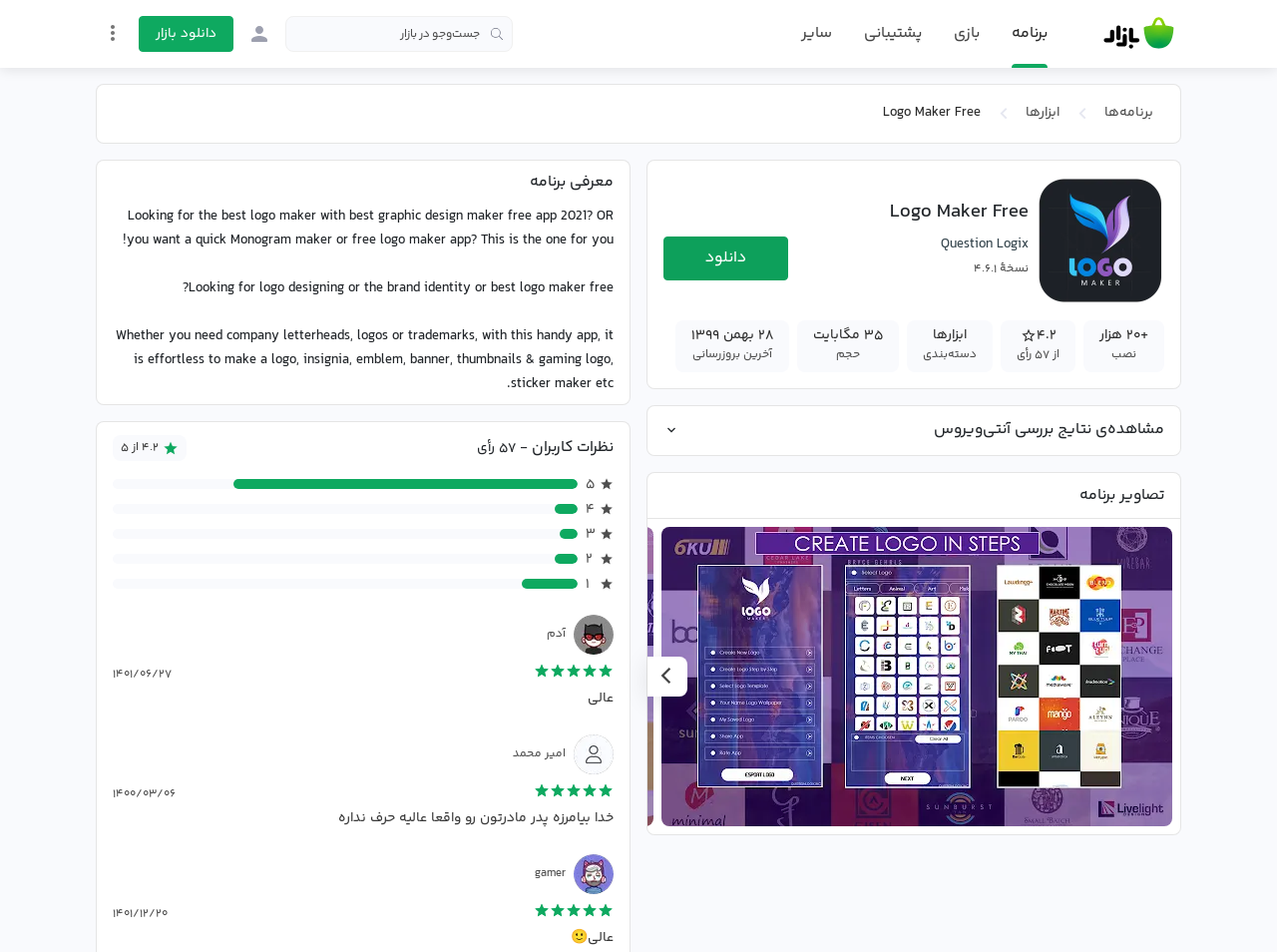How many ratings does the app have?
Using the image as a reference, answer the question with a short word or phrase.

57